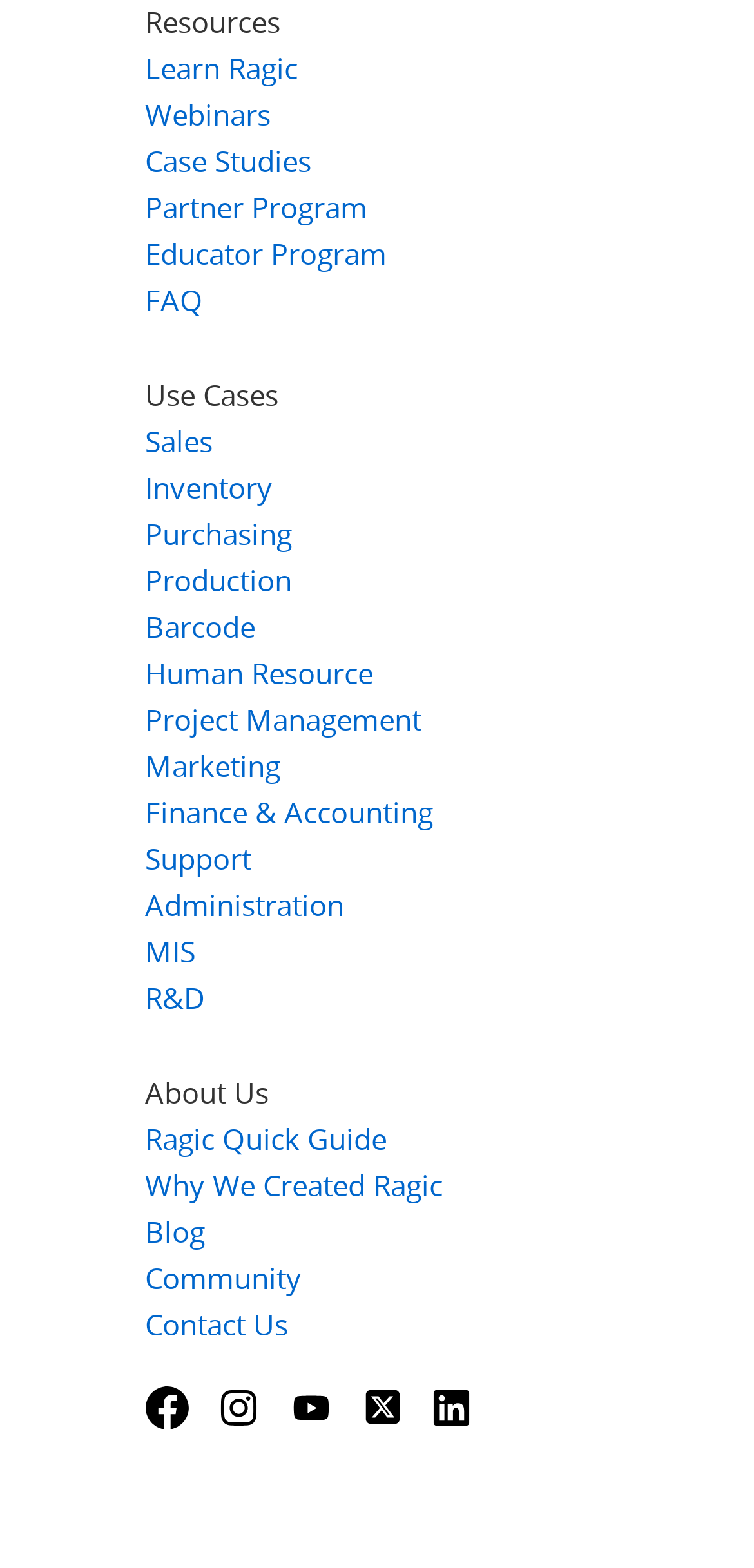Provide the bounding box coordinates of the UI element that matches the description: "Why We Created Ragic".

[0.192, 0.743, 0.587, 0.768]